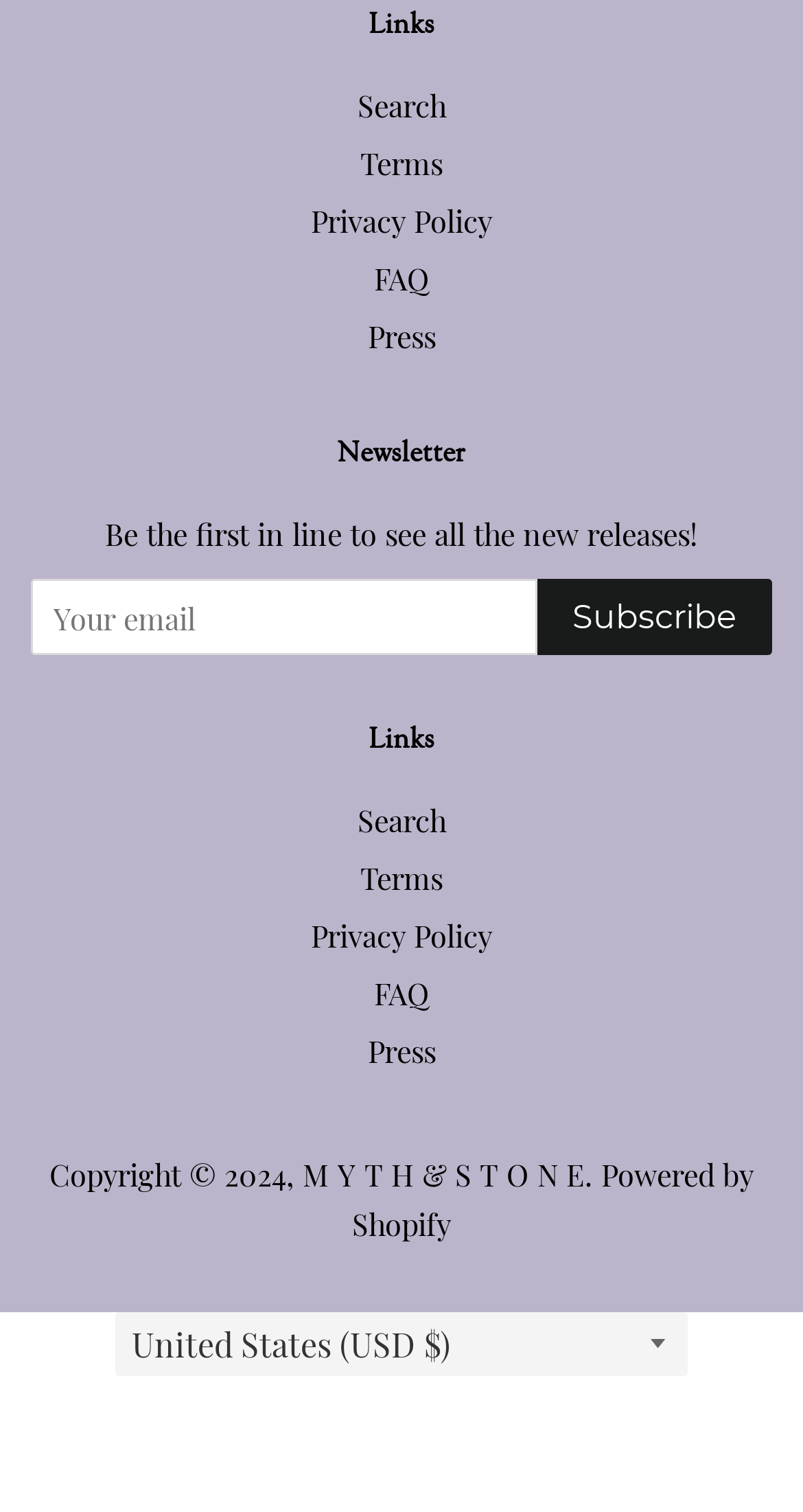Could you please study the image and provide a detailed answer to the question:
What is the copyright year?

The copyright information is displayed at the bottom of the webpage, stating 'Copyright © 2024', indicating that the copyright year is 2024.